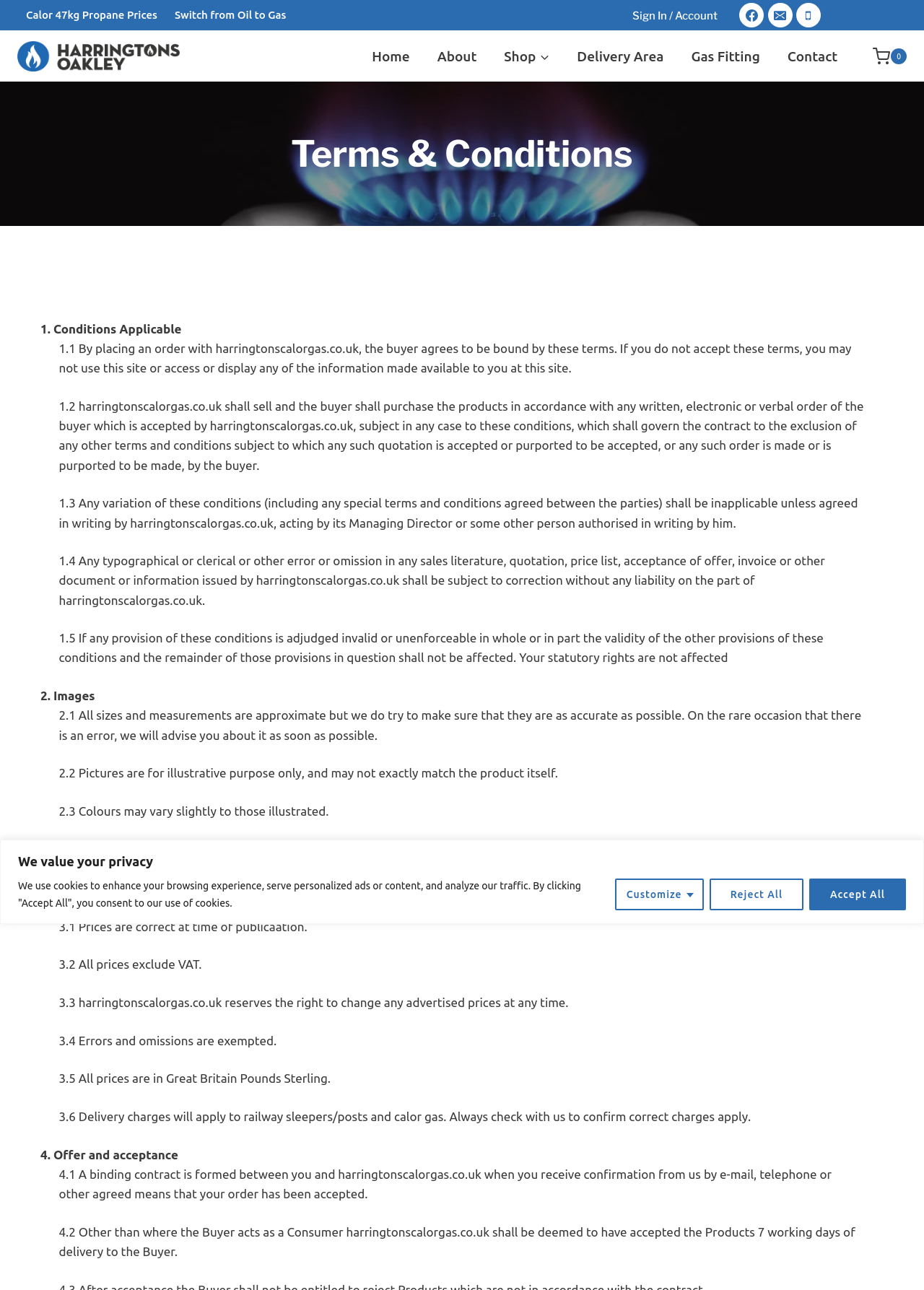Please indicate the bounding box coordinates for the clickable area to complete the following task: "Click the 'Sign In / Account' link". The coordinates should be specified as four float numbers between 0 and 1, i.e., [left, top, right, bottom].

[0.685, 0.006, 0.777, 0.019]